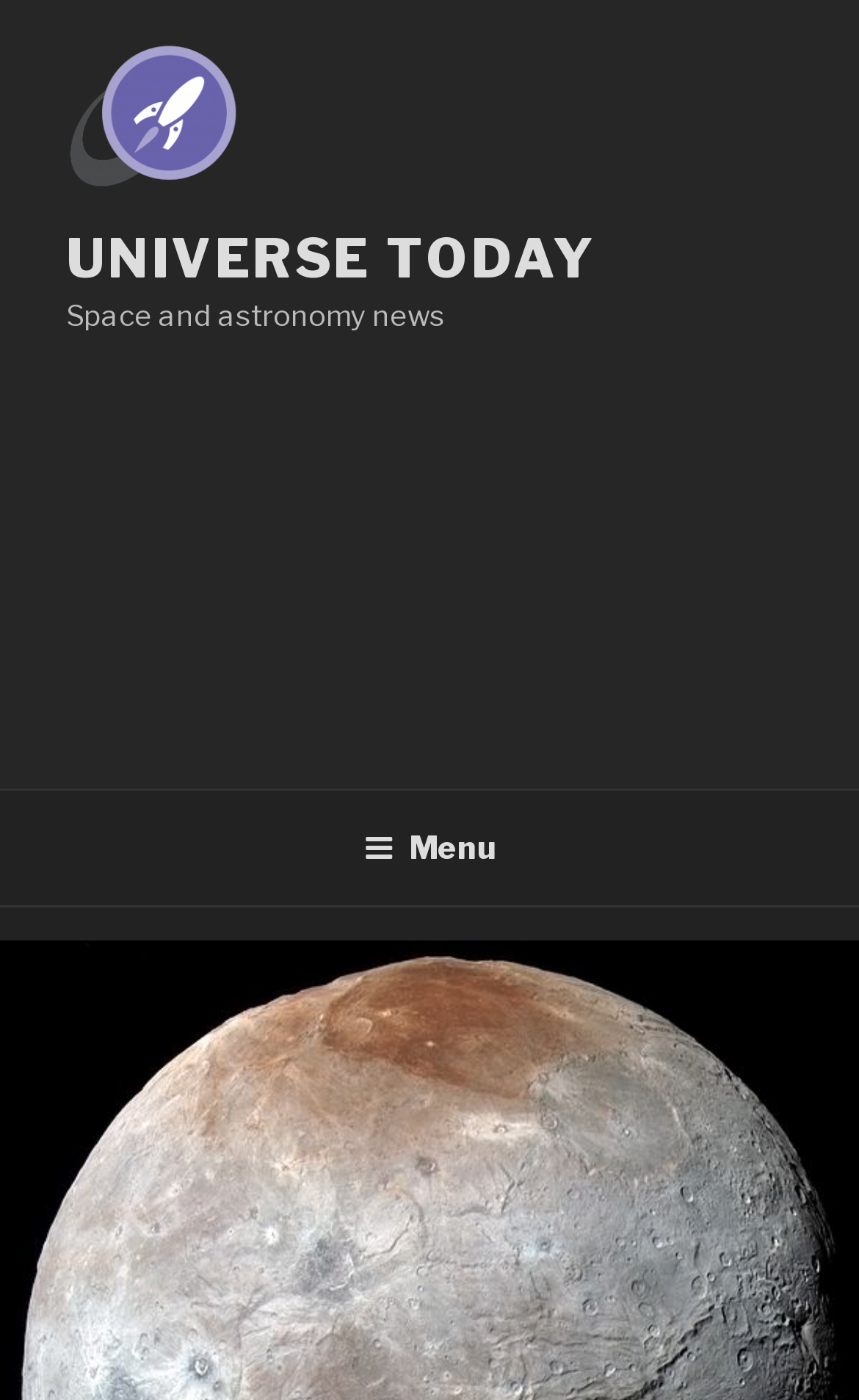Please look at the image and answer the question with a detailed explanation: What is the name of the website?

The name of the website can be found in the top-left corner of the webpage, where it is written as 'Universe Today' with an accompanying image.